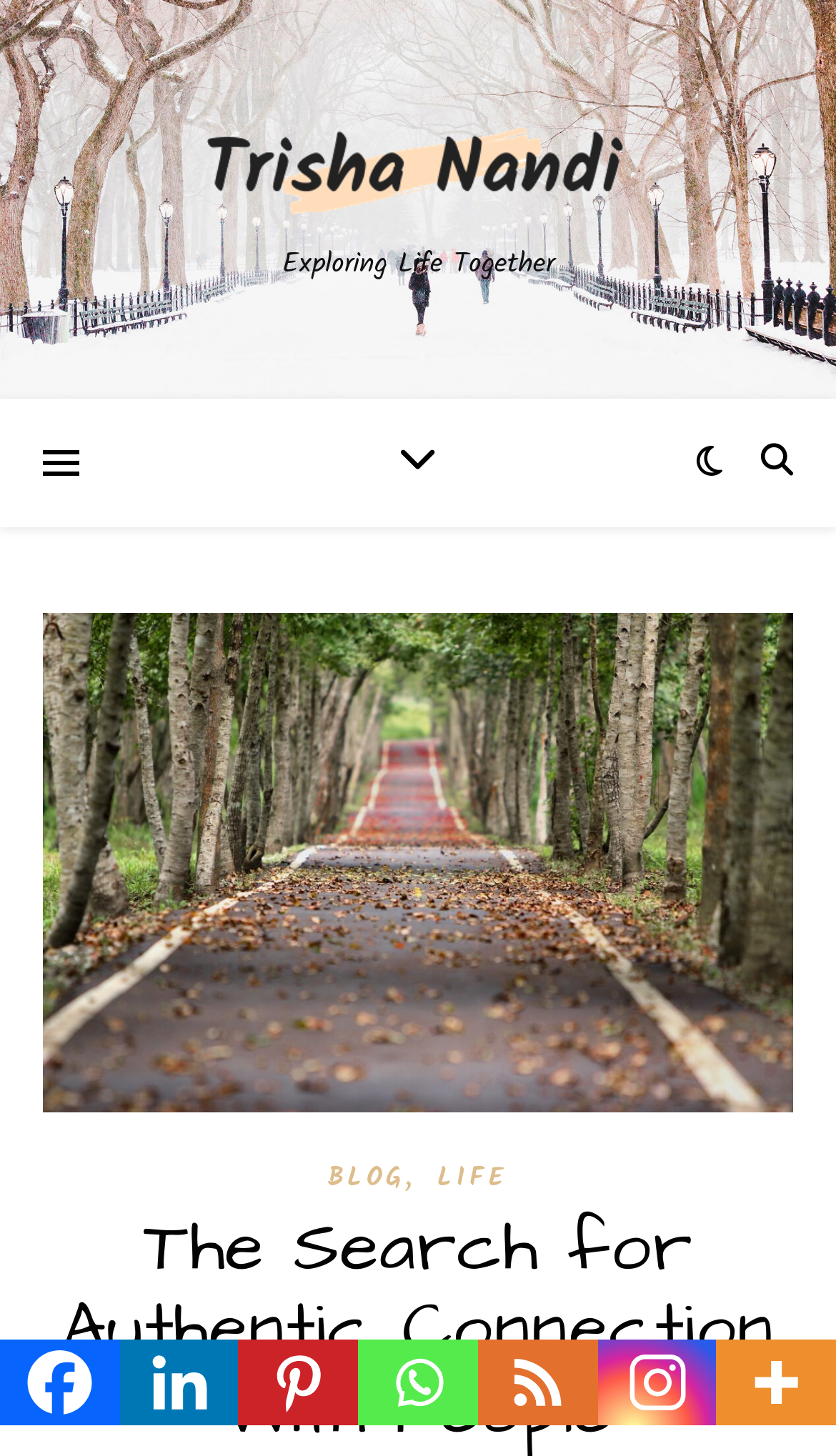What is the caption of the image above the blog title?
Please ensure your answer to the question is detailed and covers all necessary aspects.

The caption of the image is found in the image element with the text 'road less travelled- building authentic connecton with people' which is located above the blog title.